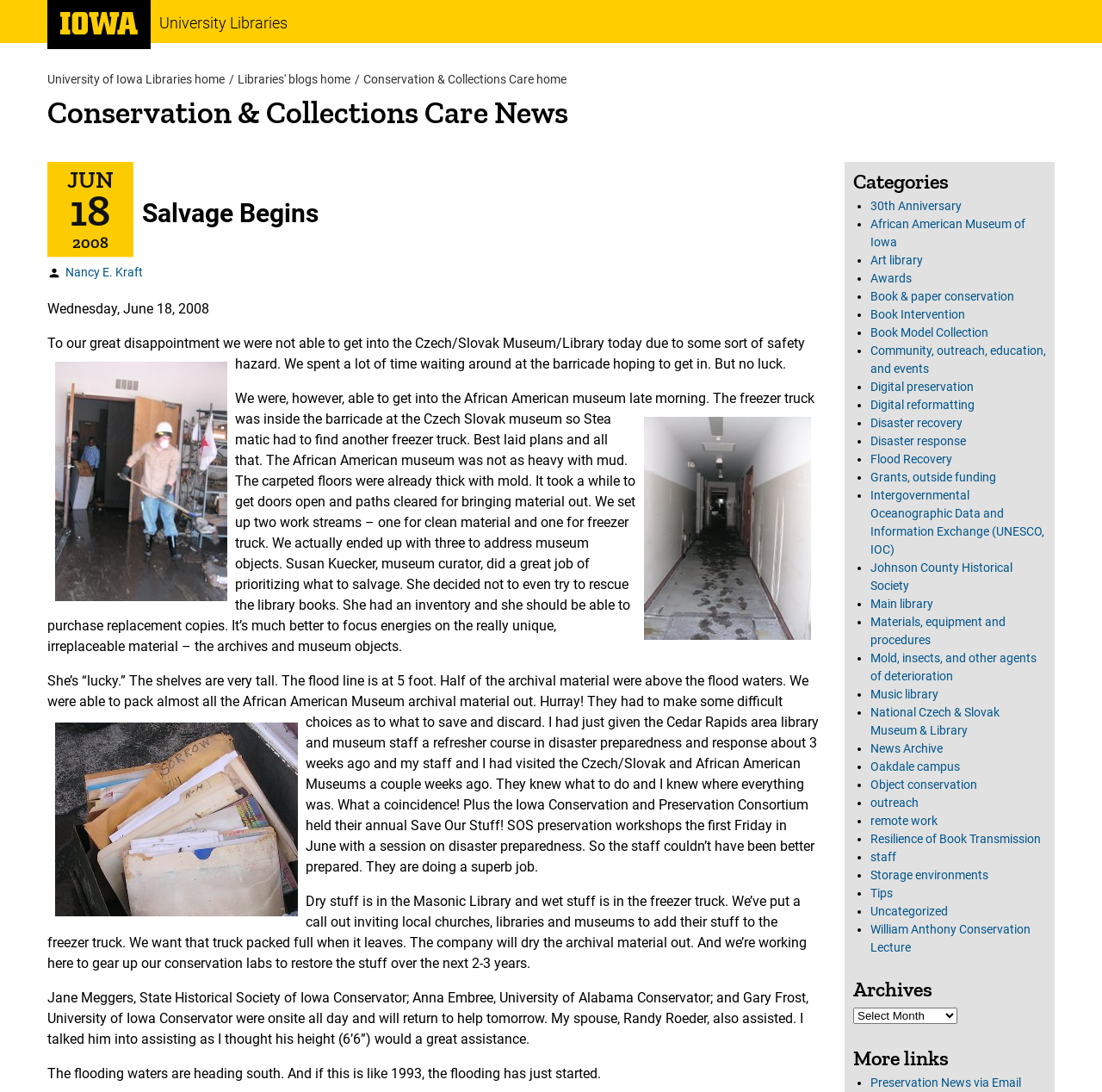What is the date mentioned in the blog post?
Refer to the screenshot and answer in one word or phrase.

June 18, 2008